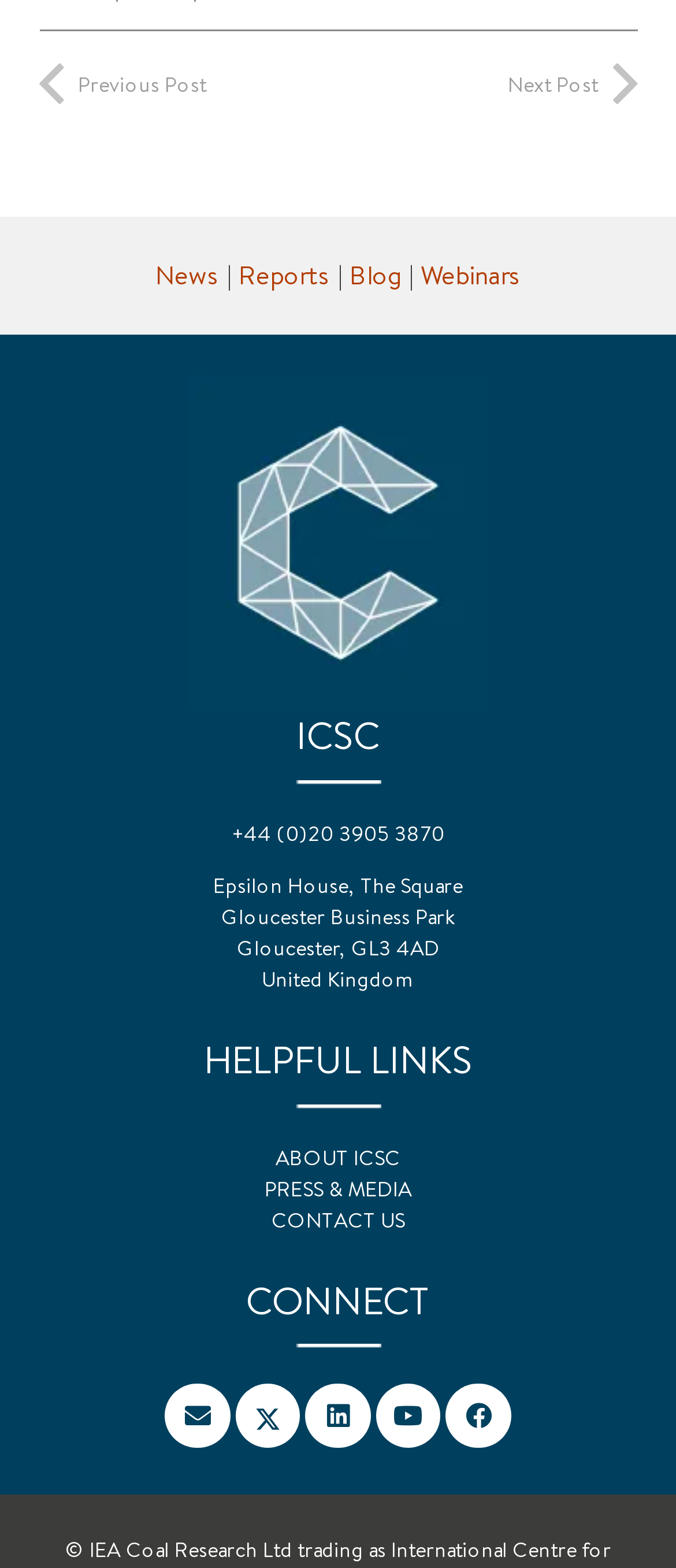Provide a single word or phrase answer to the question: 
How many 'HELPFUL LINKS' are there?

3